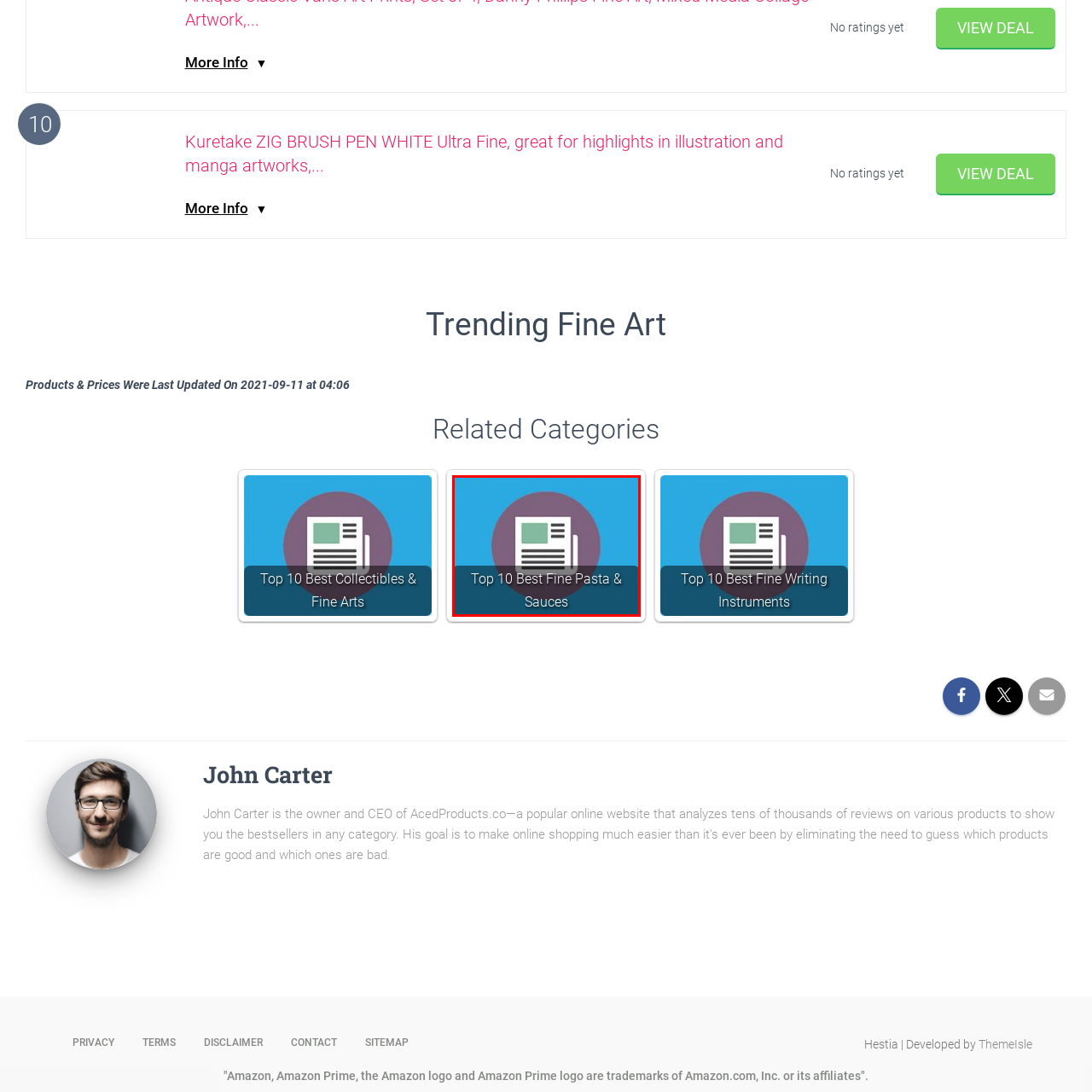Offer a detailed caption for the image that is surrounded by the red border.

This image features a graphical representation highlighting the "Top 10 Best Fine Pasta & Sauces." Set against a vibrant blue background, the design includes an icon resembling a newspaper or article, indicating that this content is likely a curated list or a review related to fine pasta and sauces. The bold text overlaid at the bottom emphasizes the title, inviting viewers to explore a selection of high-quality culinary options. This visual serves to attract food enthusiasts and culinary explorers looking for premium pasta products and sauces to enhance their dishes.